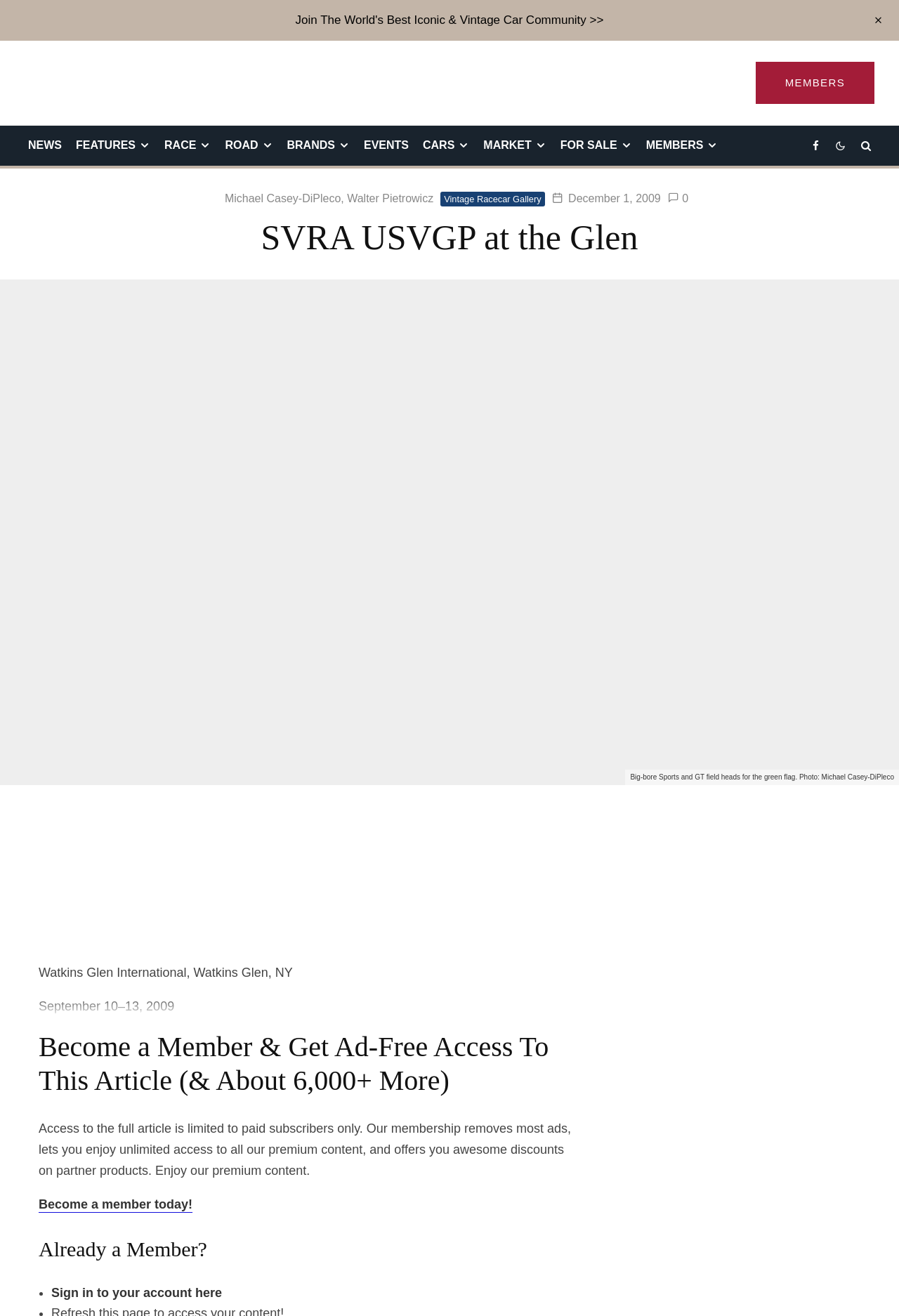Please answer the following question using a single word or phrase: 
Who took the photo of the big-bore sports and GT field?

Michael Casey-DiPleco